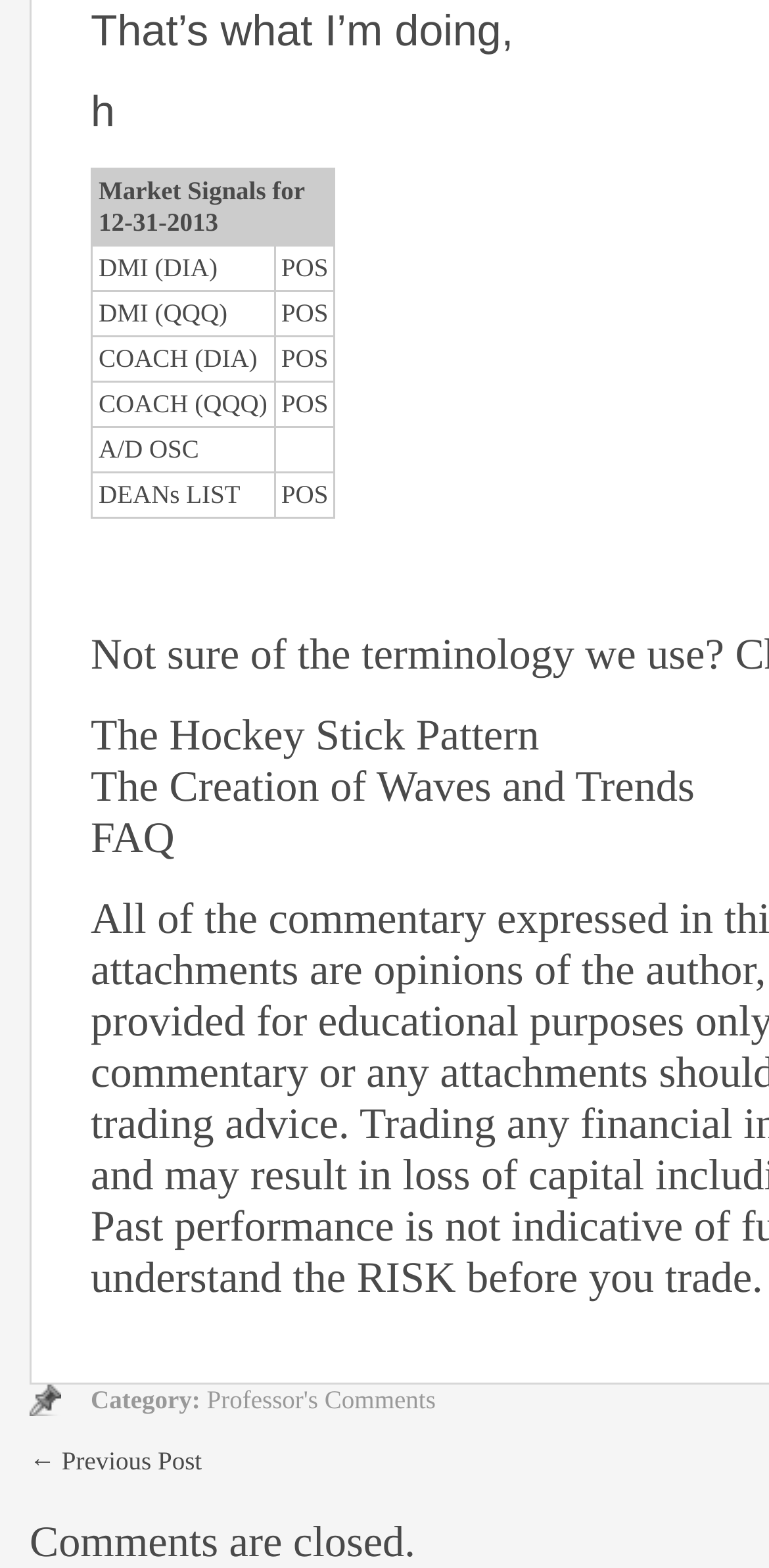What is the value of DMI (DIA)?
Carefully examine the image and provide a detailed answer to the question.

I looked at the table and found the row with 'DMI (DIA)' in the first column, and the corresponding value in the second column is 'POS'.